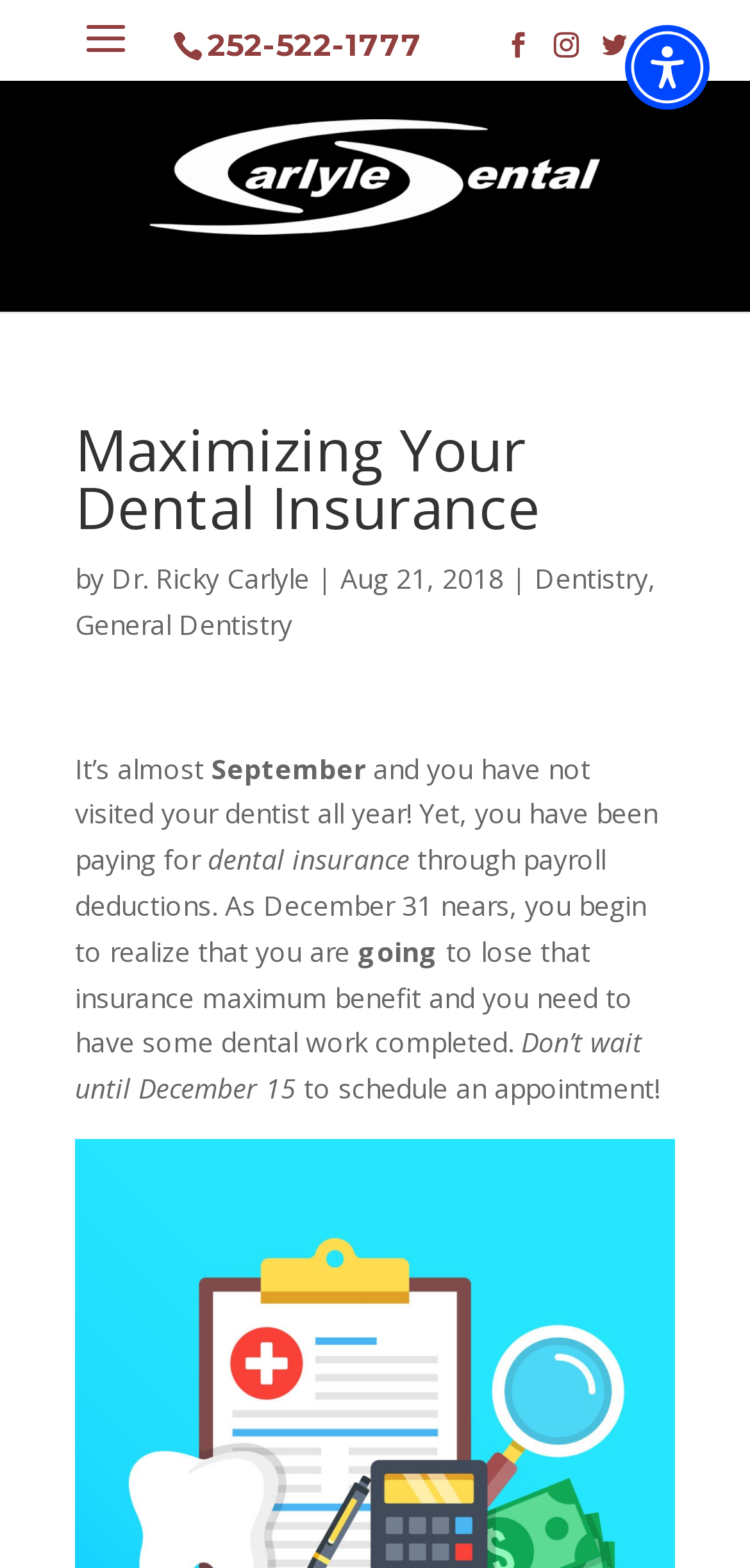Find the main header of the webpage and produce its text content.

Maximizing Your Dental Insurance